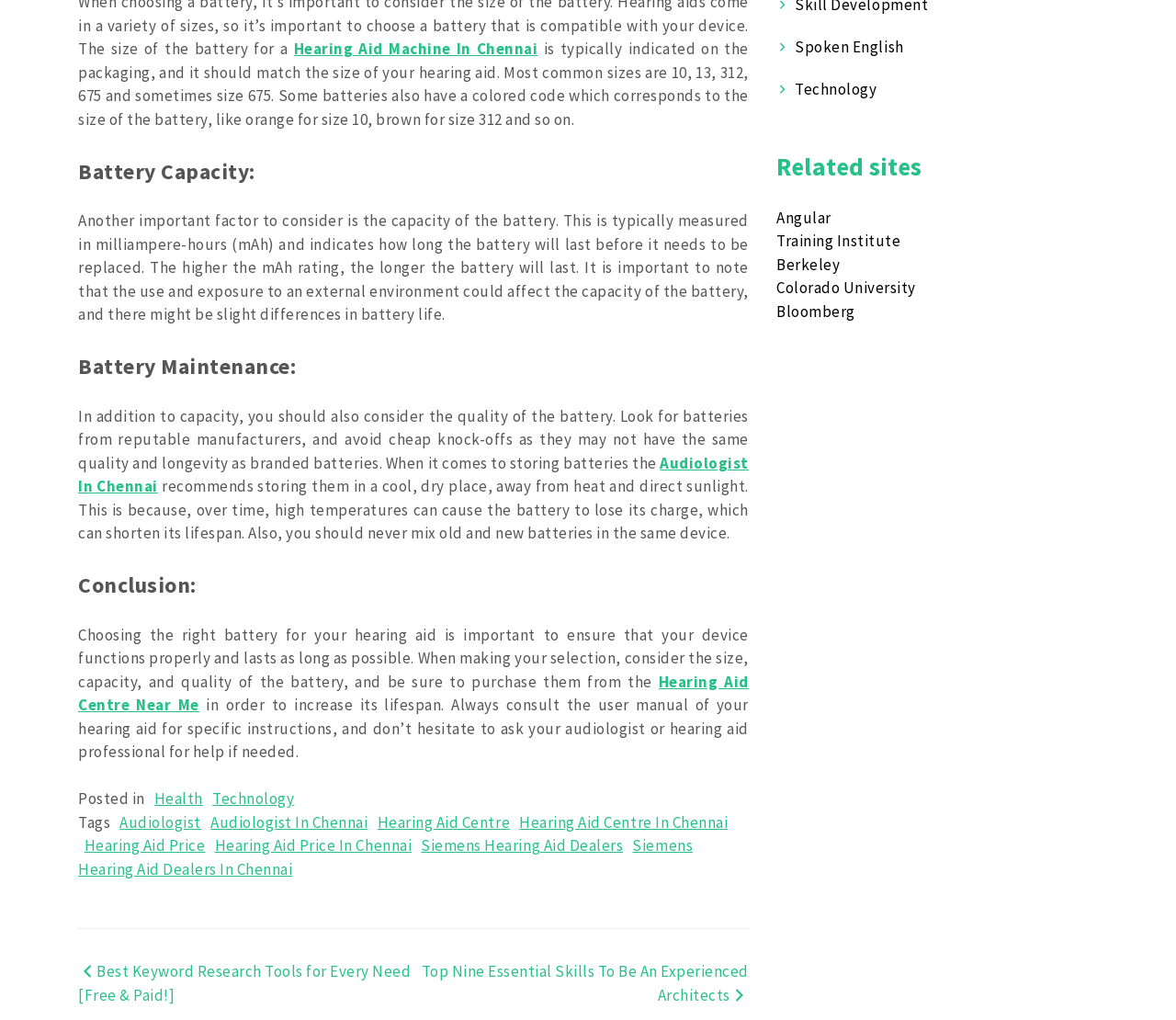Please determine the bounding box coordinates of the element to click on in order to accomplish the following task: "Visit the Hearing Aid Centre Near Me". Ensure the coordinates are four float numbers ranging from 0 to 1, i.e., [left, top, right, bottom].

[0.066, 0.658, 0.637, 0.701]